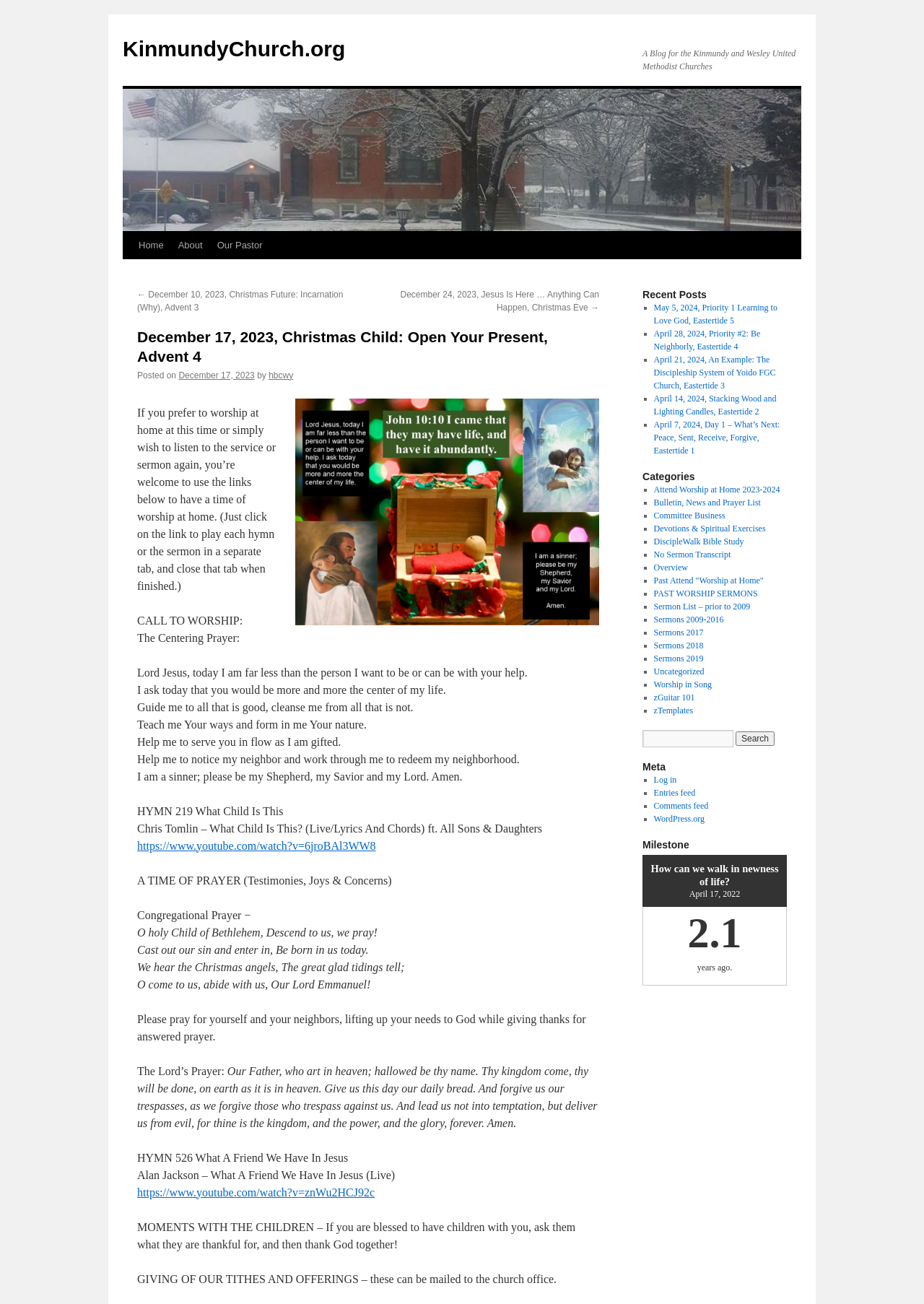Reply to the question below using a single word or brief phrase:
What is the prayer mentioned after the hymn 'What Child Is This'?

The Centering Prayer